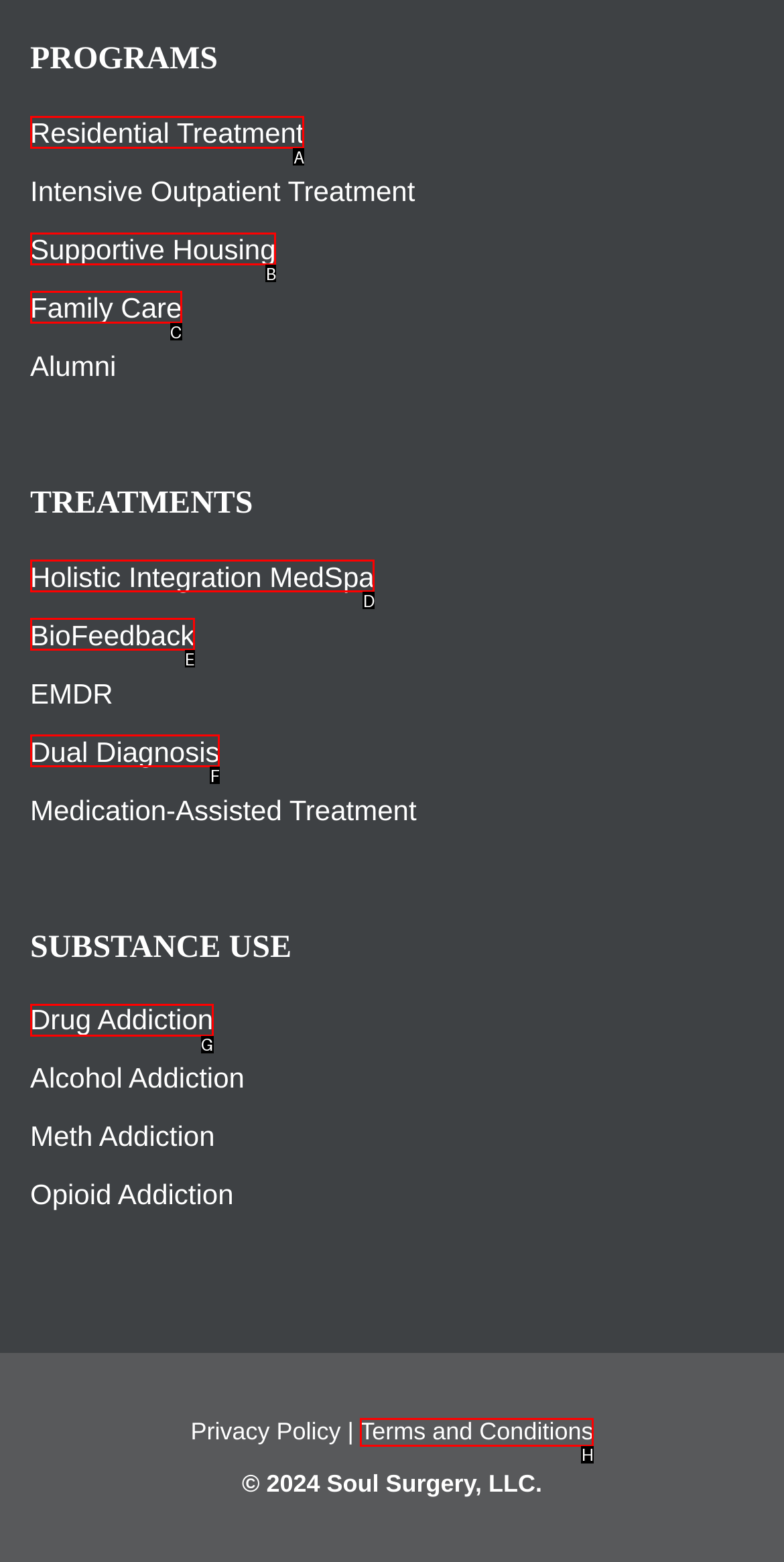Tell me which one HTML element I should click to complete the following instruction: View Terms and Conditions
Answer with the option's letter from the given choices directly.

H